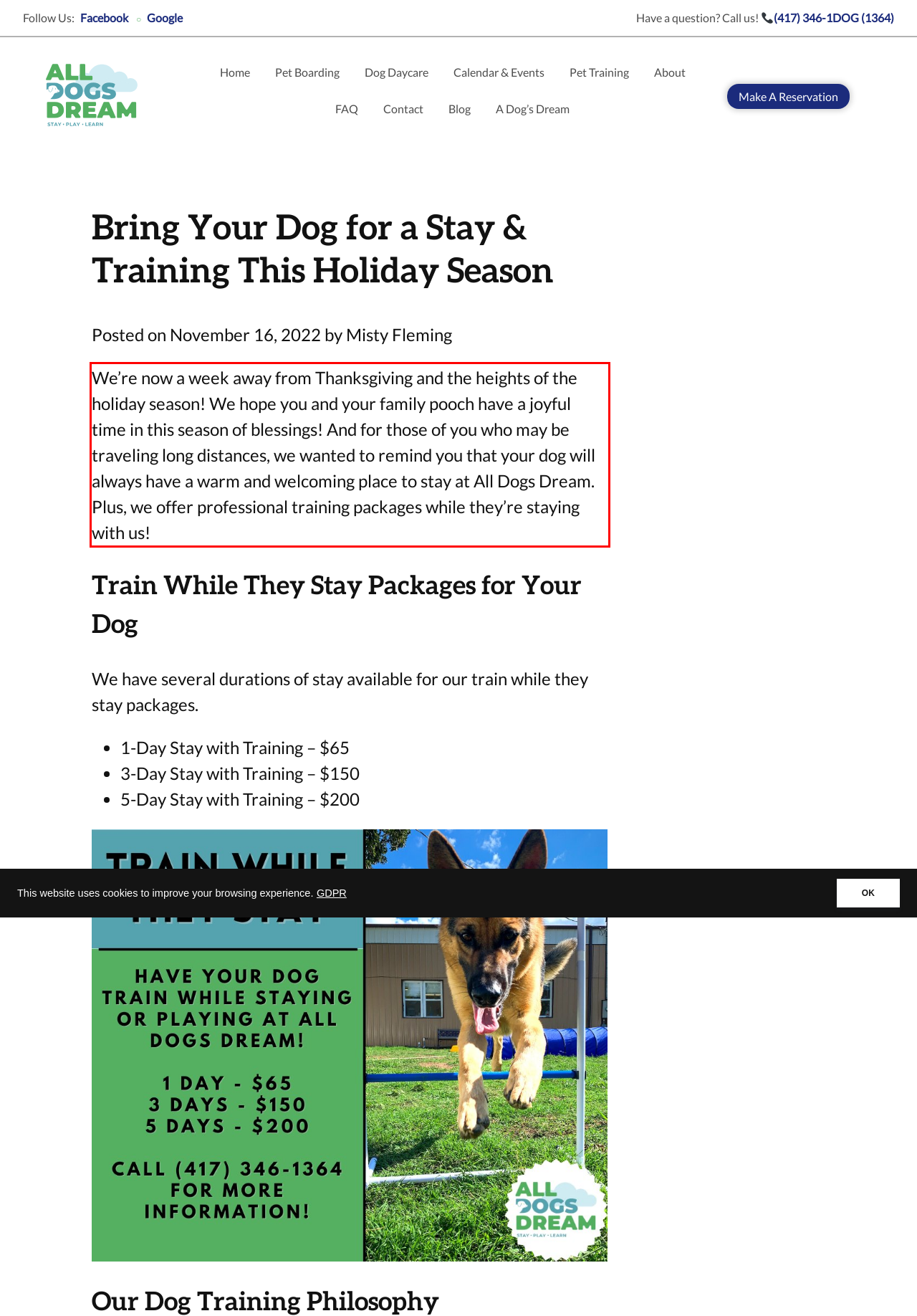Identify the text within the red bounding box on the webpage screenshot and generate the extracted text content.

We’re now a week away from Thanksgiving and the heights of the holiday season! We hope you and your family pooch have a joyful time in this season of blessings! And for those of you who may be traveling long distances, we wanted to remind you that your dog will always have a warm and welcoming place to stay at All Dogs Dream. Plus, we offer professional training packages while they’re staying with us!